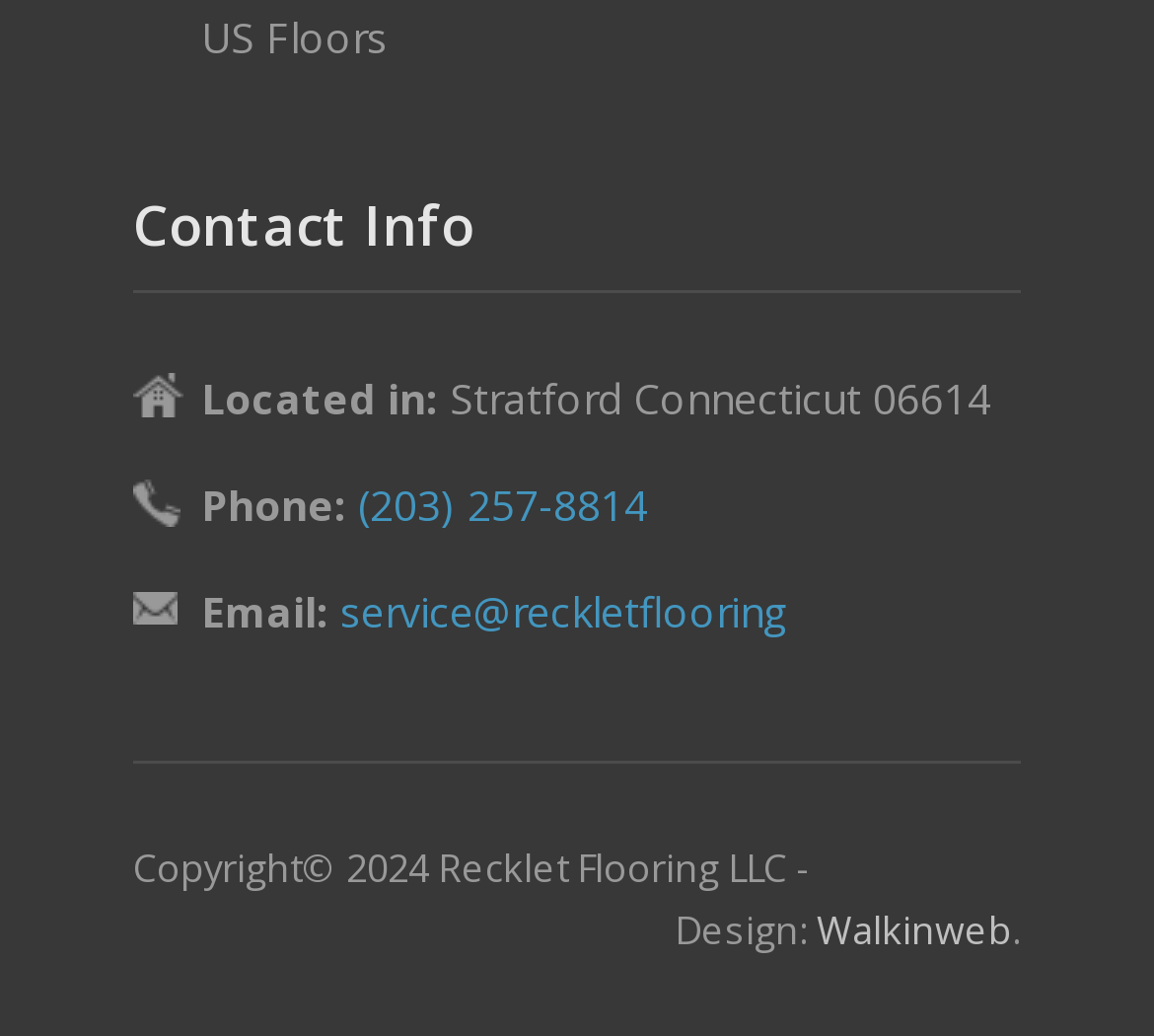Who designed the website?
Refer to the screenshot and respond with a concise word or phrase.

Walkinweb